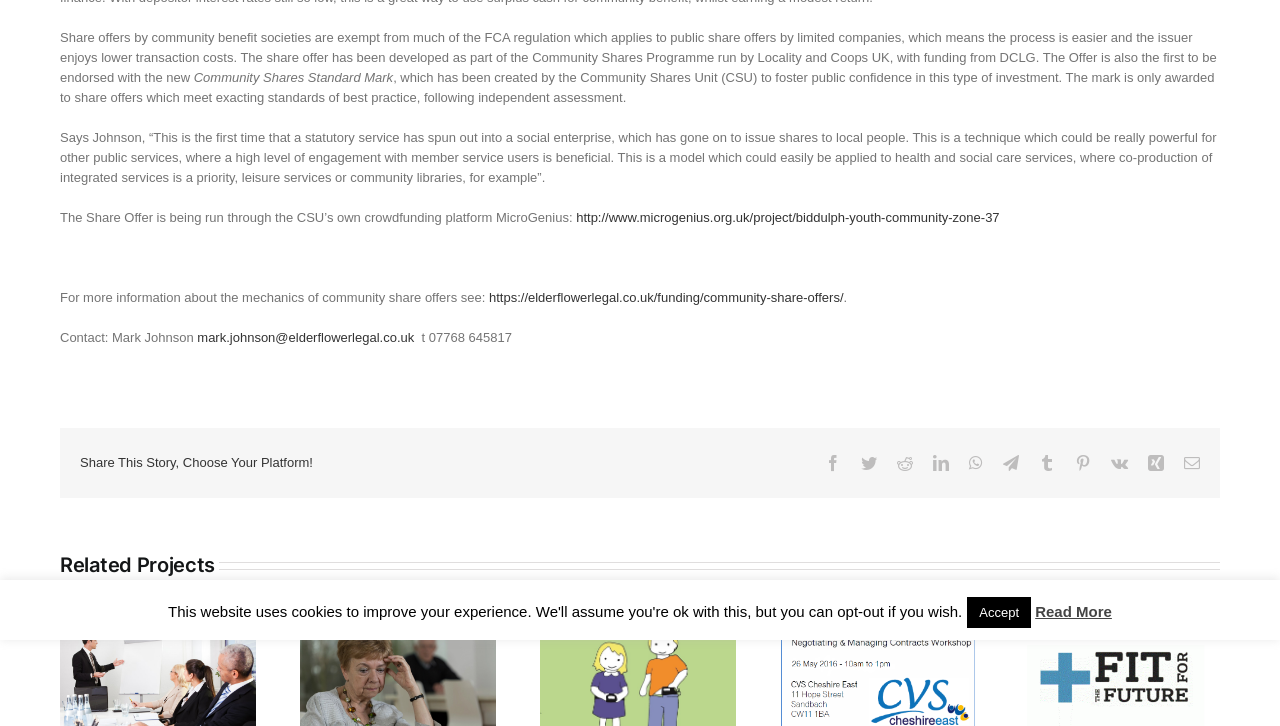Provide the bounding box coordinates of the HTML element this sentence describes: "Read More".

[0.809, 0.831, 0.869, 0.854]